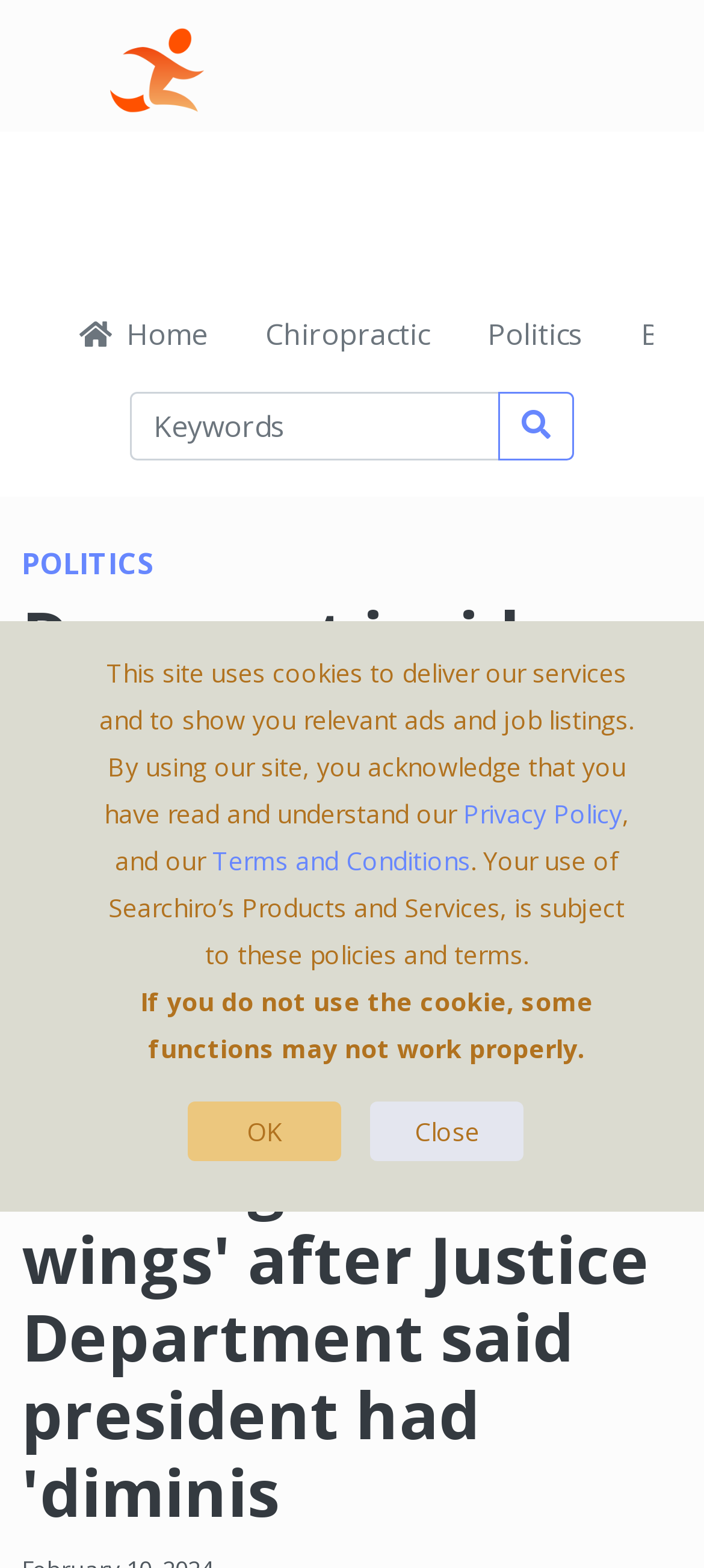What is the purpose of the button with a magnifying glass icon?
From the image, provide a succinct answer in one word or a short phrase.

Search